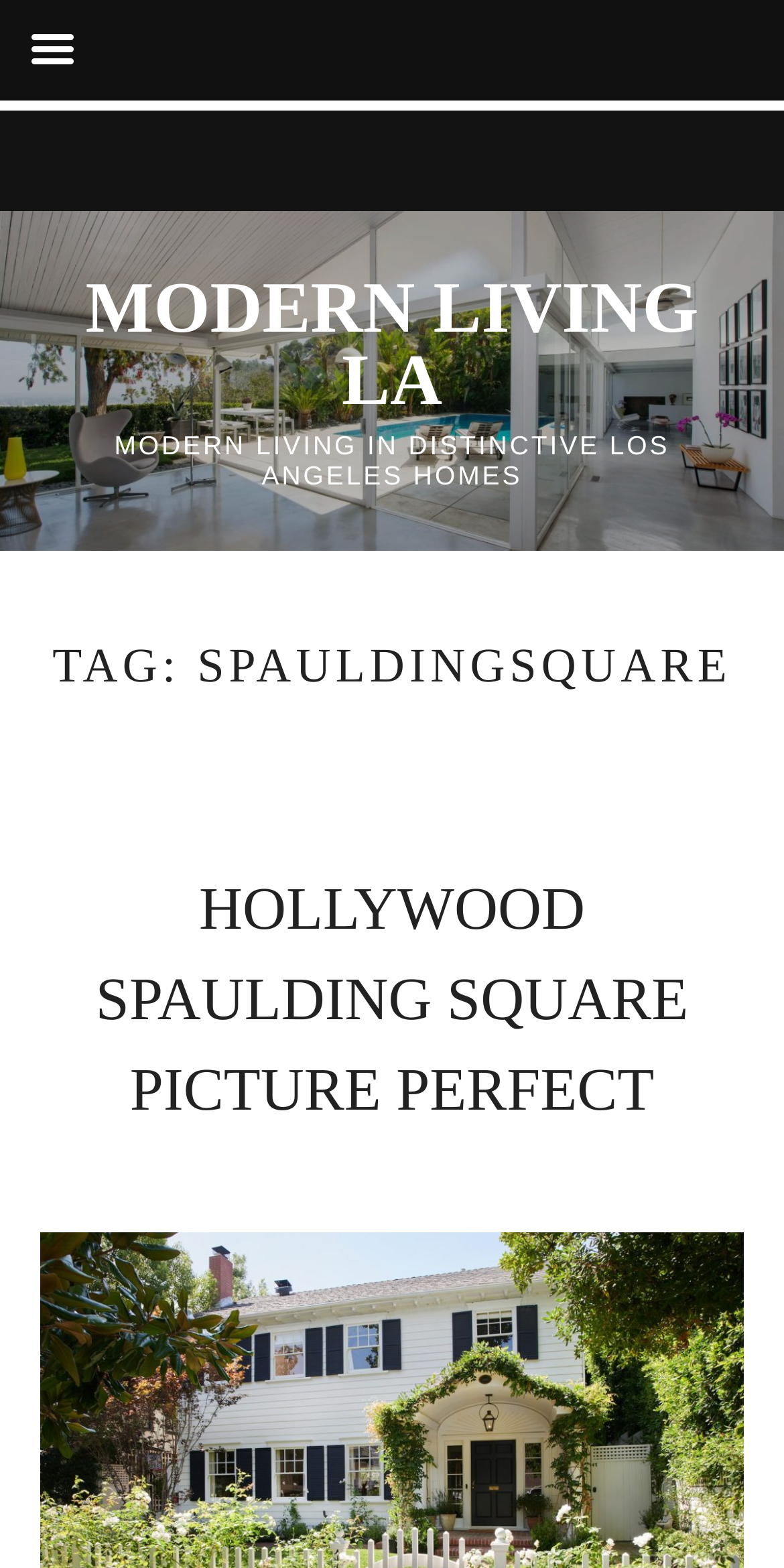Locate the UI element described by Modern Living LA and provide its bounding box coordinates. Use the format (top-left x, top-left y, bottom-right x, bottom-right y) with all values as floating point numbers between 0 and 1.

[0.109, 0.171, 0.891, 0.268]